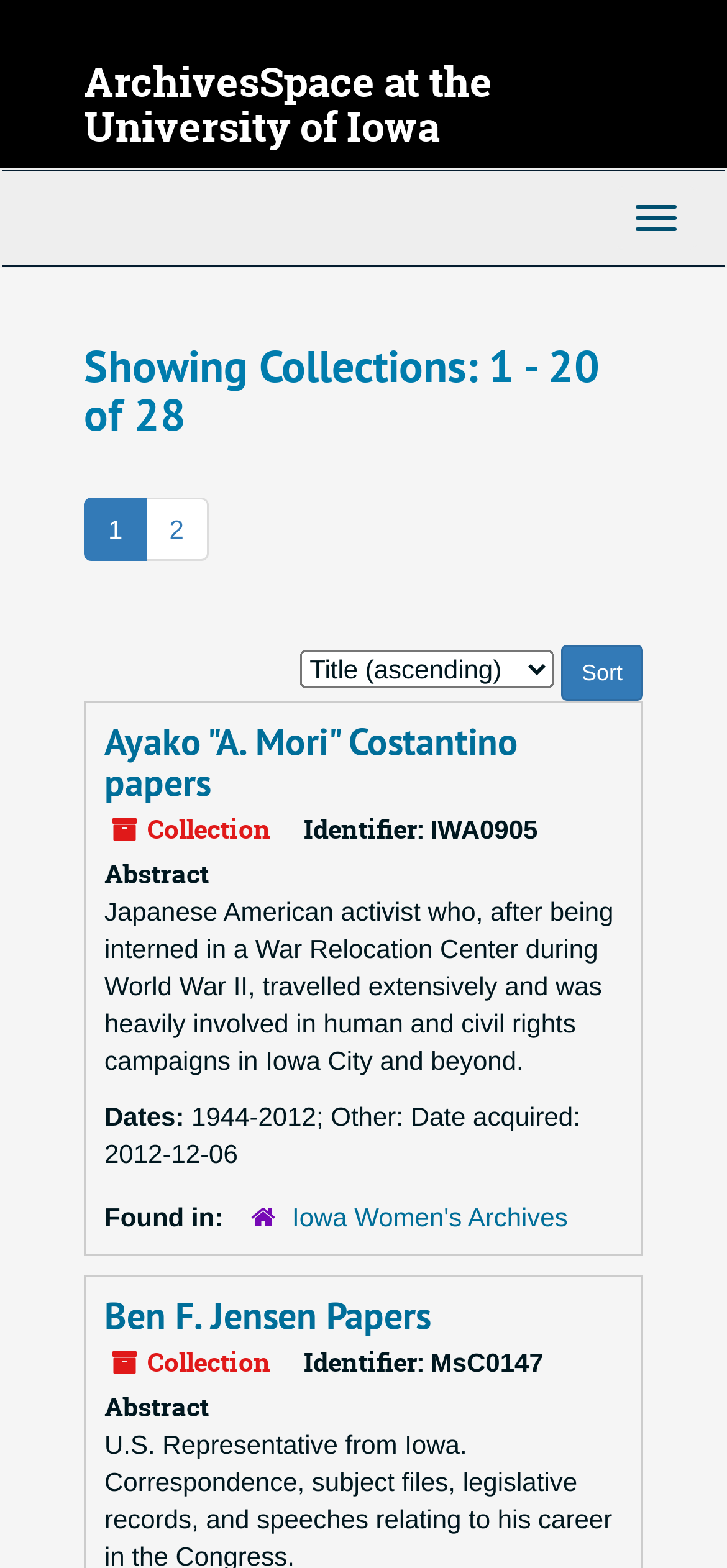Please identify the bounding box coordinates of the area that needs to be clicked to follow this instruction: "Sort collections".

[0.772, 0.411, 0.885, 0.447]